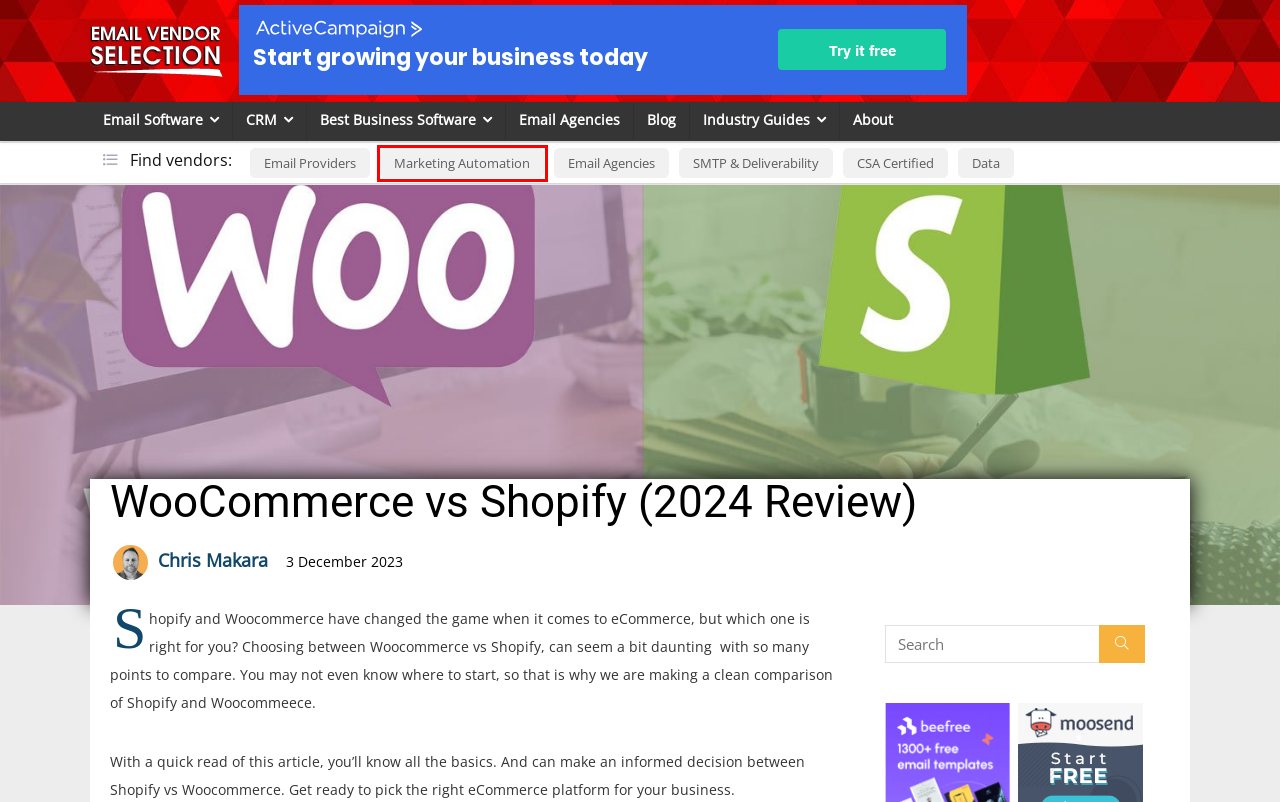Provided is a screenshot of a webpage with a red bounding box around an element. Select the most accurate webpage description for the page that appears after clicking the highlighted element. Here are the candidates:
A. Making email vendor selection easier
B. Best Marketing Automation Software | 2024 Pricing, Features & Reviews
C. Top 39+ Email Marketing Agencies & Companies | Best Email Firms
D. CSA Certified Senders List - Email Marketing Software with quality
E. Email vendor selection : Find the best email service provider
F. Email Service Providers List | 2024 Pricing & Features Comparison
G. Top 21 SMTP, Email Relay and Deliverability providers list 2024
H. Top Email Data and Email list verification providers 2024

B